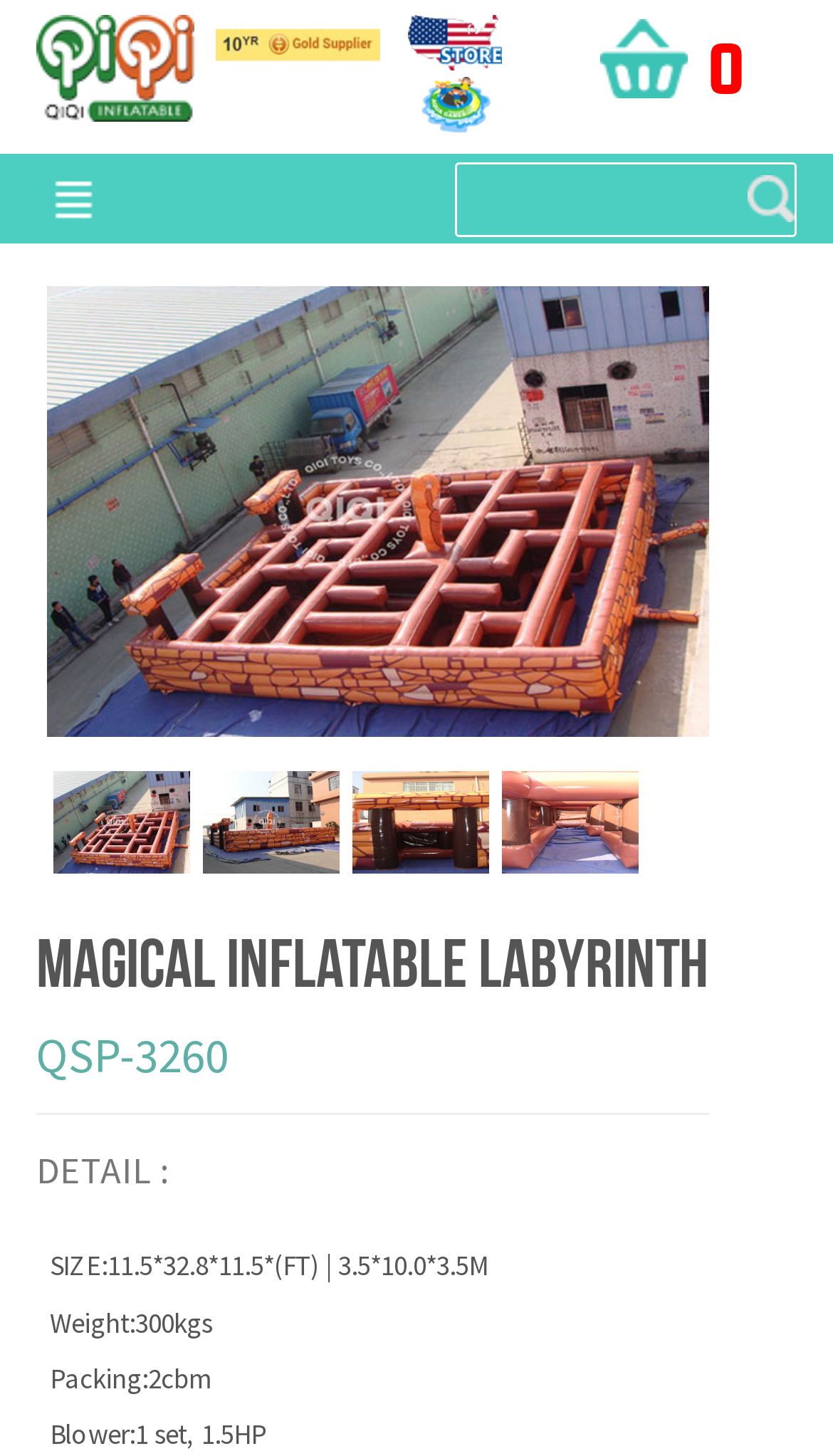Identify the bounding box coordinates for the UI element described as follows: "title="QIQI USA WAREHOUSE"". Ensure the coordinates are four float numbers between 0 and 1, formatted as [left, top, right, bottom].

[0.49, 0.07, 0.603, 0.095]